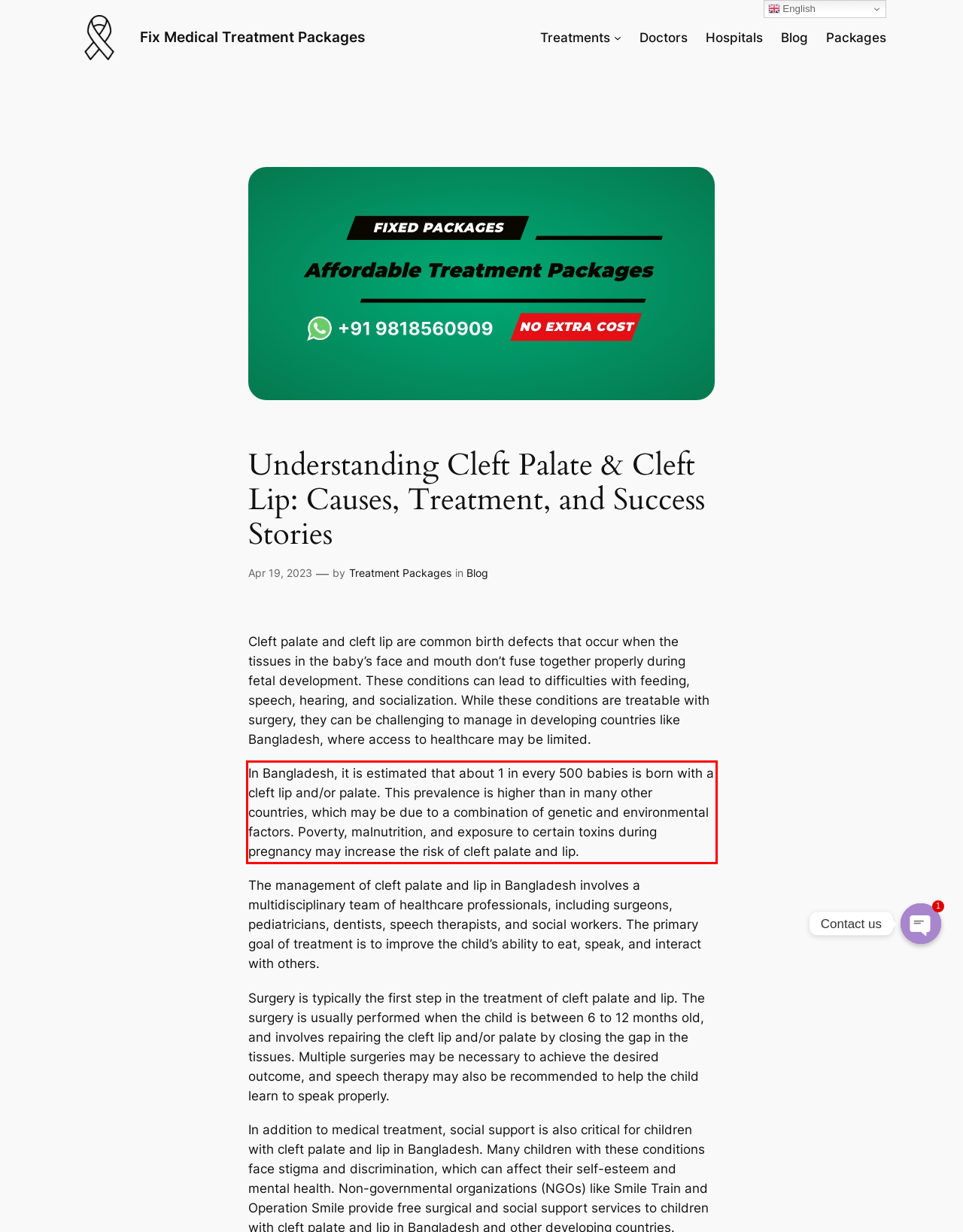From the screenshot of the webpage, locate the red bounding box and extract the text contained within that area.

In Bangladesh, it is estimated that about 1 in every 500 babies is born with a cleft lip and/or palate. This prevalence is higher than in many other countries, which may be due to a combination of genetic and environmental factors. Poverty, malnutrition, and exposure to certain toxins during pregnancy may increase the risk of cleft palate and lip.